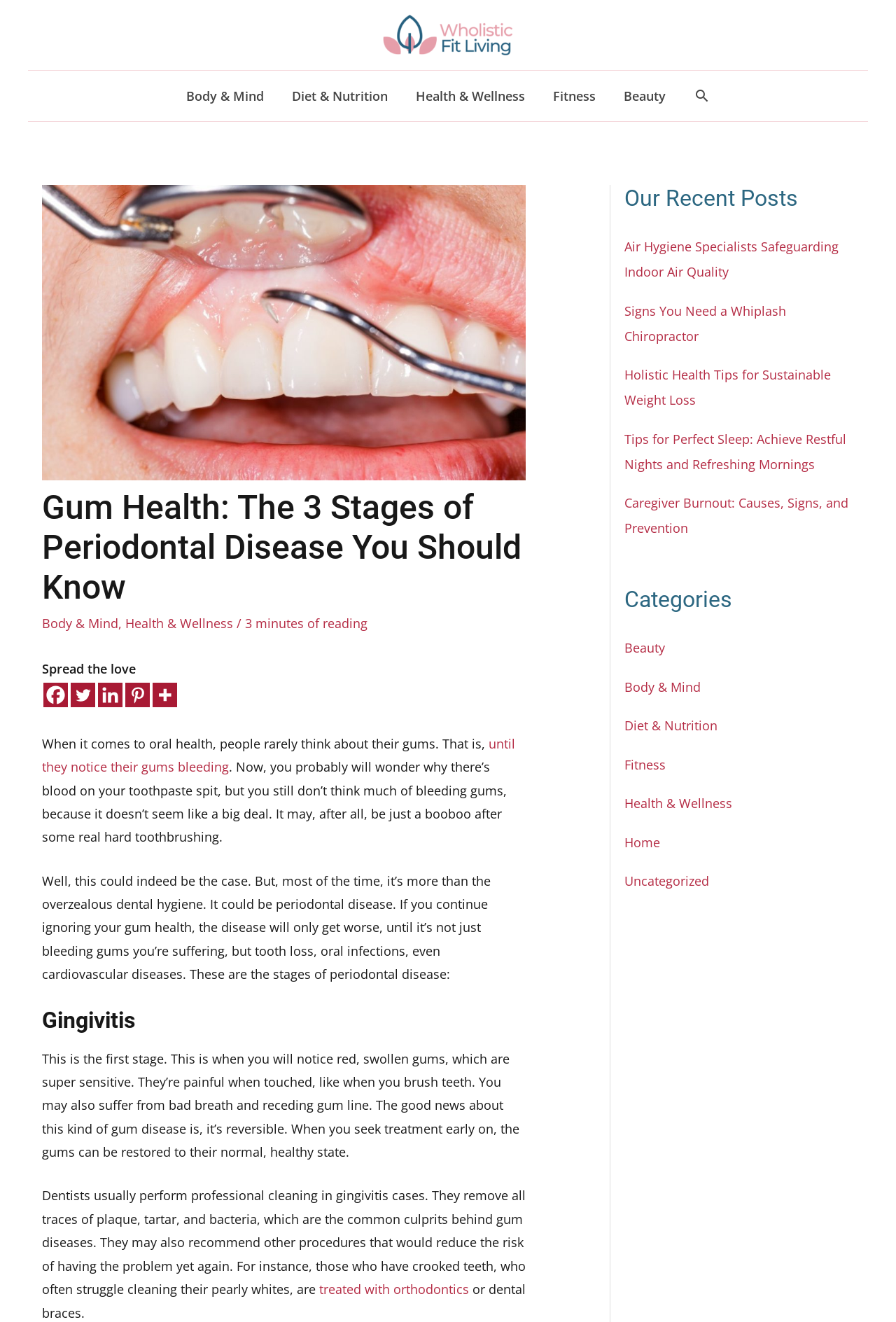Using the given element description, provide the bounding box coordinates (top-left x, top-left y, bottom-right x, bottom-right y) for the corresponding UI element in the screenshot: courrier torguard

None